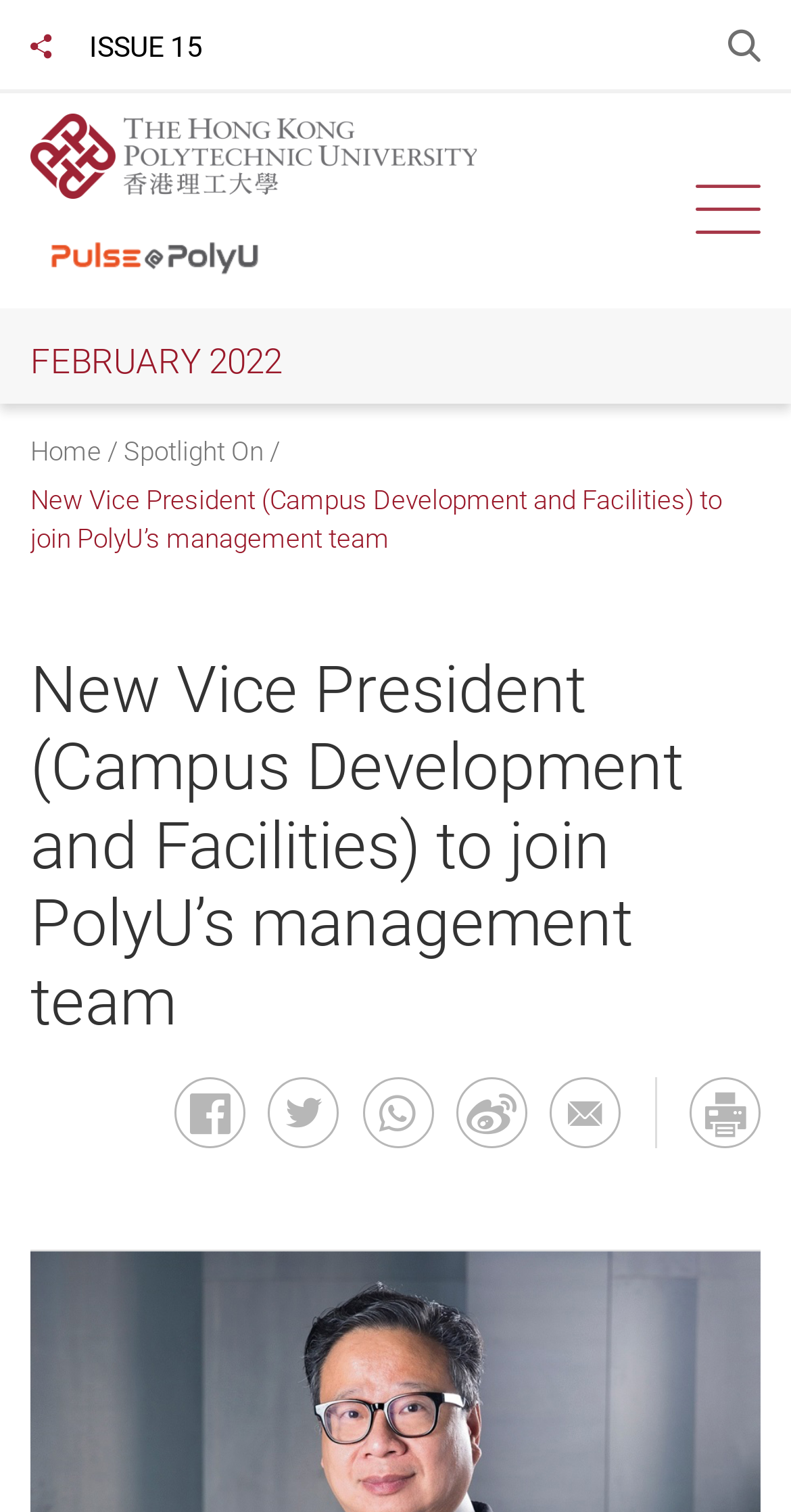Find and specify the bounding box coordinates that correspond to the clickable region for the instruction: "Open search".

[0.921, 0.019, 0.962, 0.041]